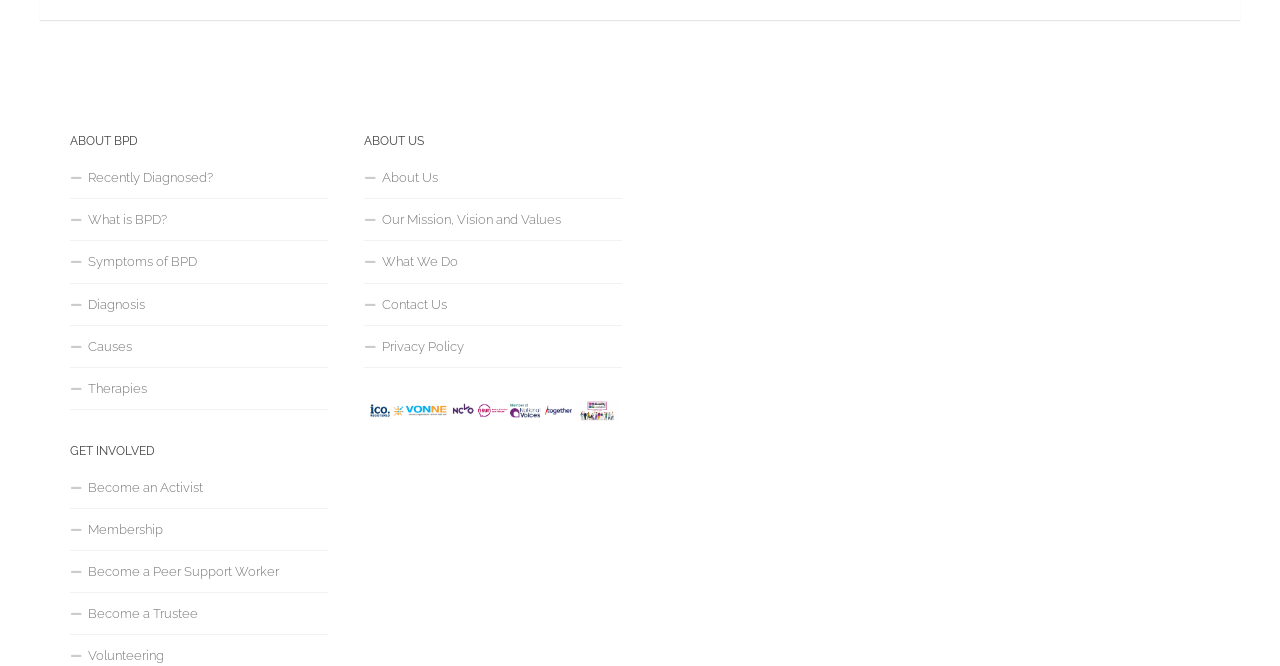Please specify the bounding box coordinates of the area that should be clicked to accomplish the following instruction: "Contact the organization". The coordinates should consist of four float numbers between 0 and 1, i.e., [left, top, right, bottom].

[0.284, 0.426, 0.486, 0.489]